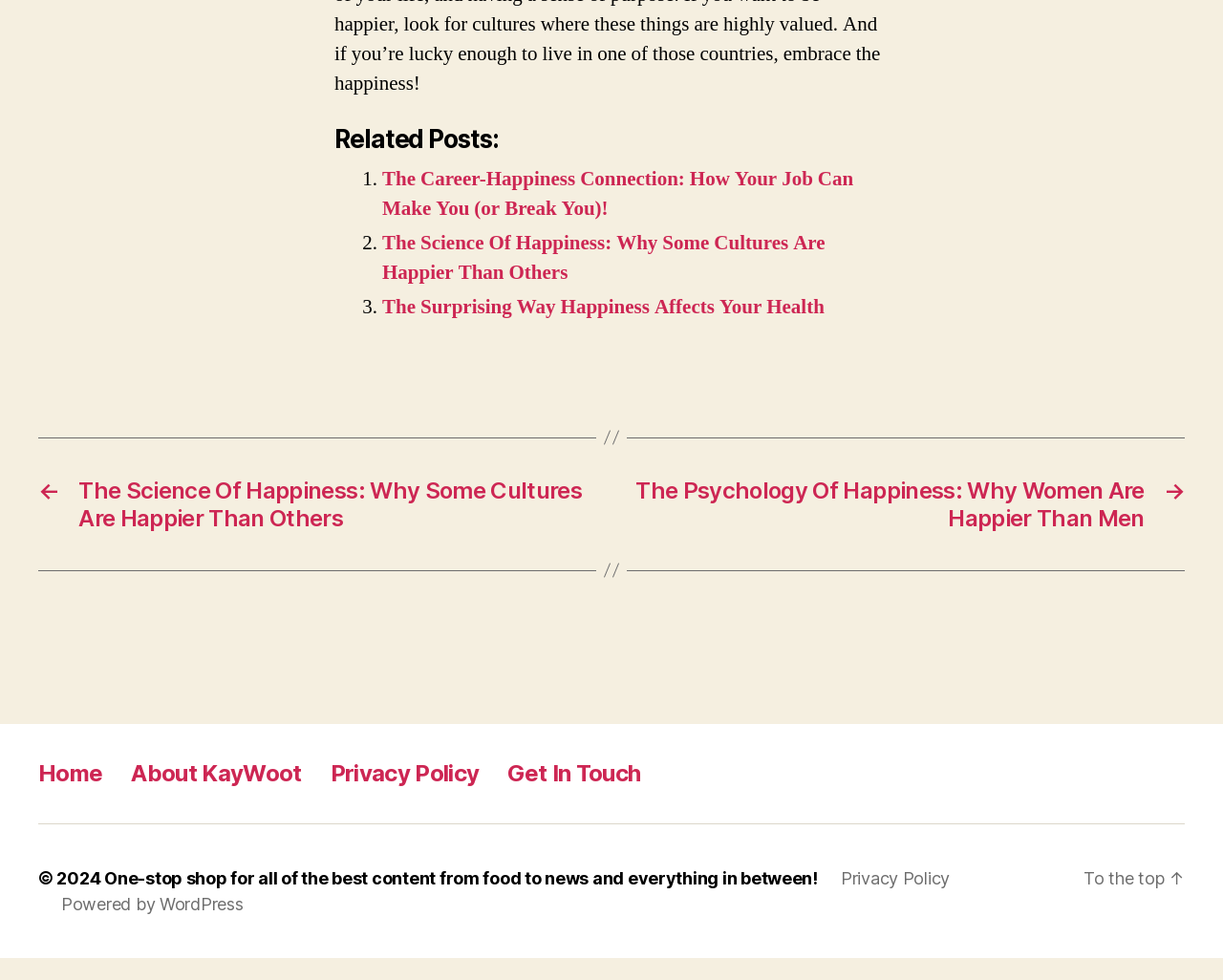Find the bounding box coordinates of the UI element according to this description: "Home".

[0.031, 0.797, 0.084, 0.826]